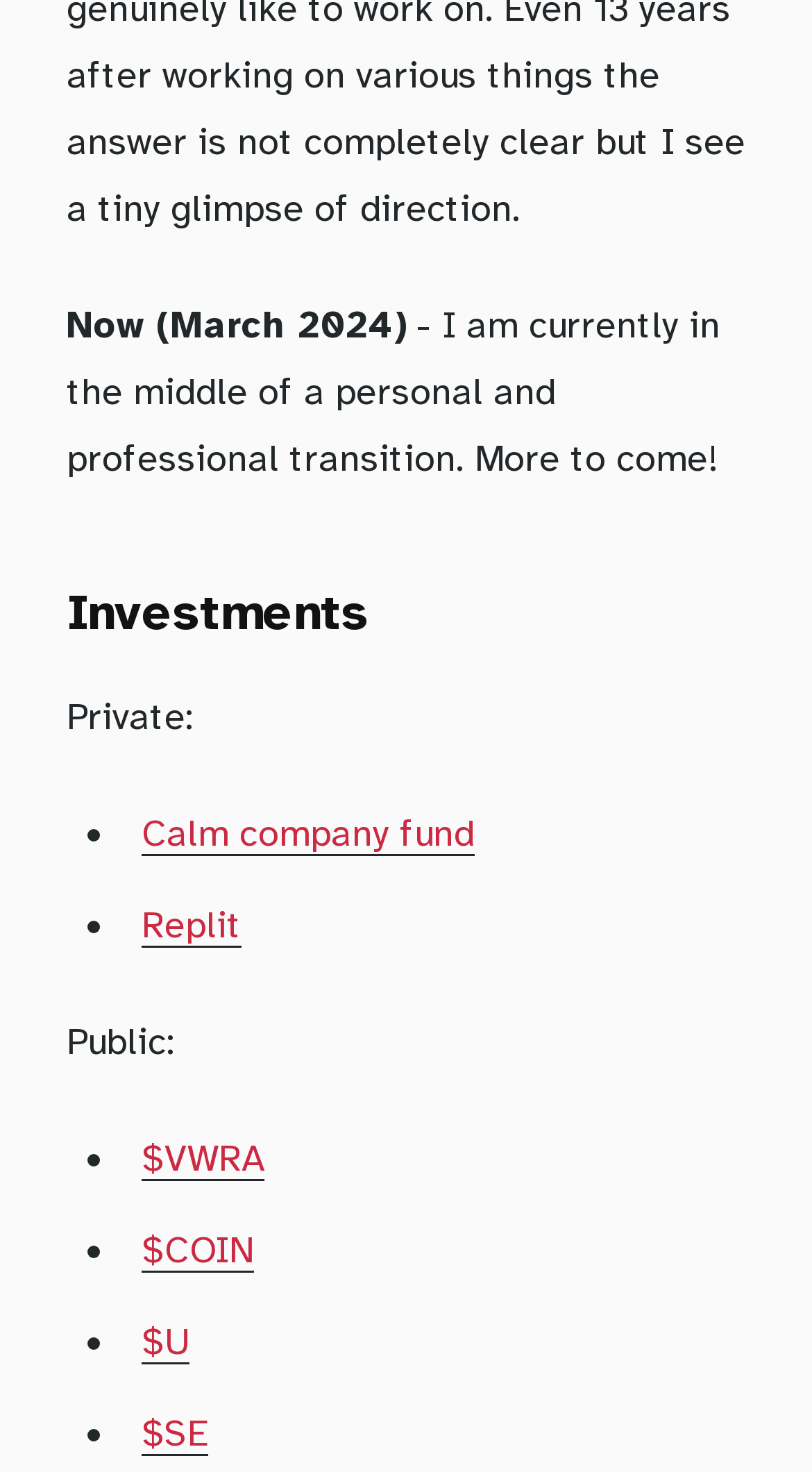Predict the bounding box of the UI element that fits this description: "Calm company fund".

[0.174, 0.551, 0.585, 0.582]